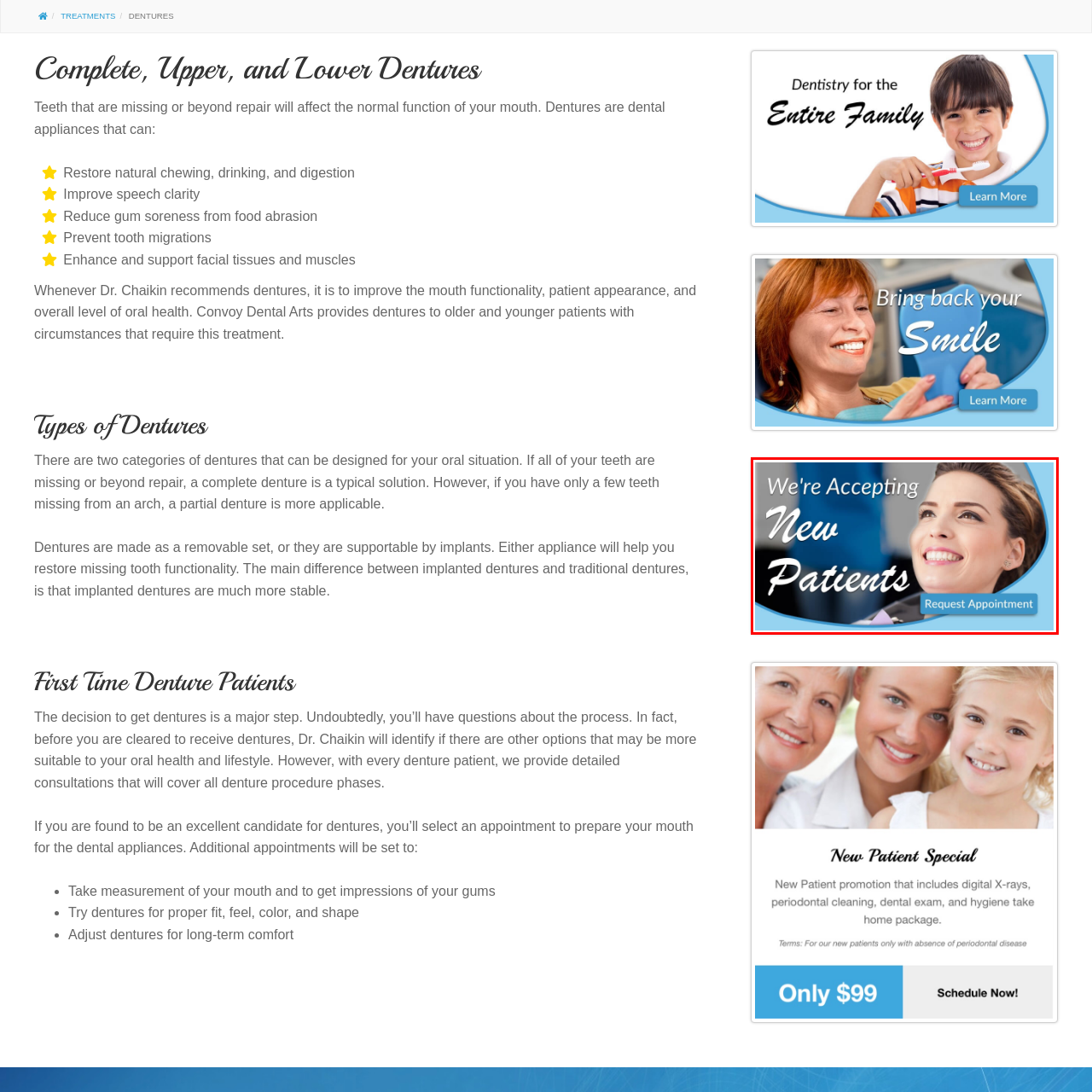Focus on the image marked by the red bounding box and offer an in-depth answer to the subsequent question based on the visual content: What is the color of the background?

The background of the image is a soft blue, which adds to the calming atmosphere typically associated with dental visits.